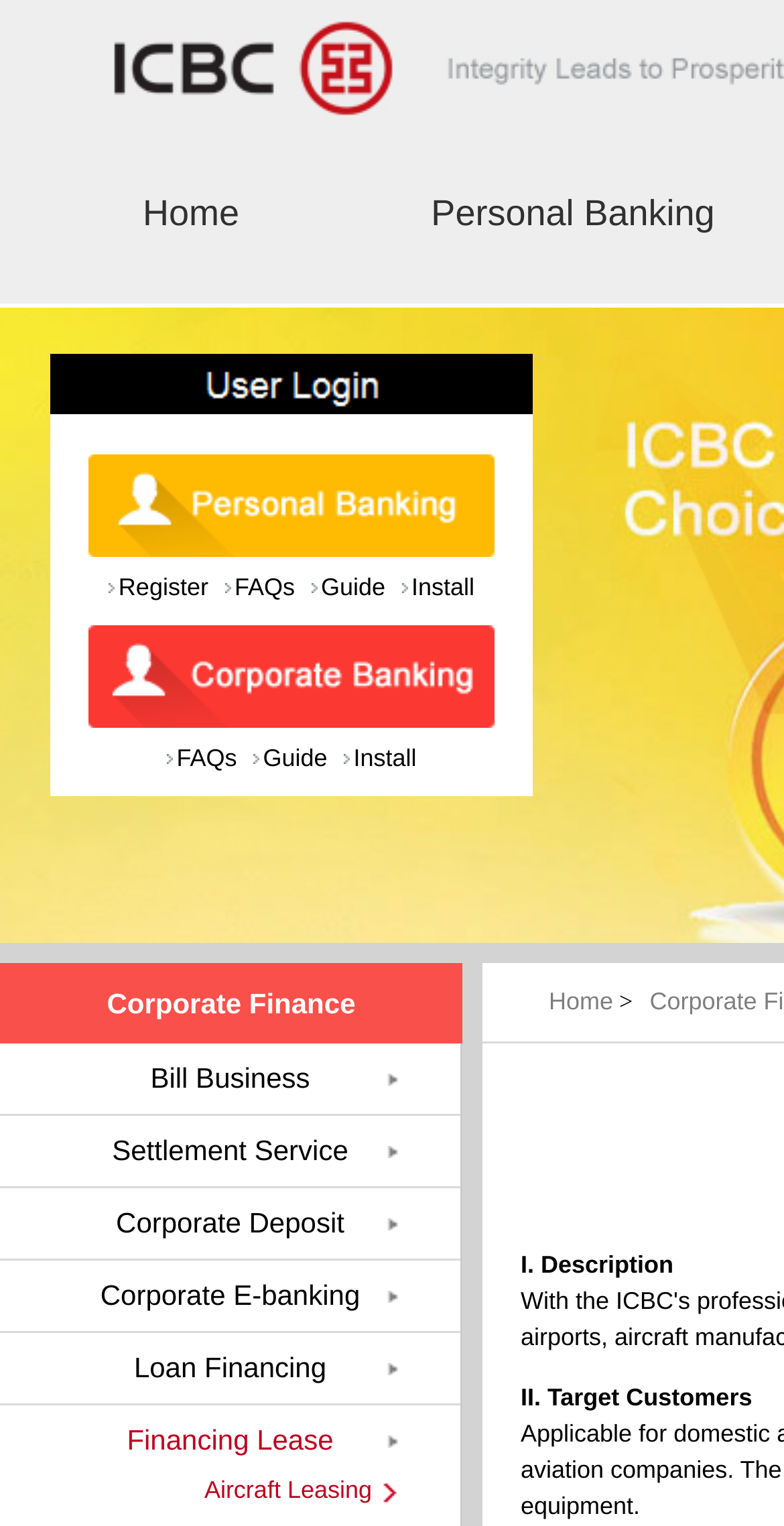Please identify the coordinates of the bounding box for the clickable region that will accomplish this instruction: "follow the third link".

None